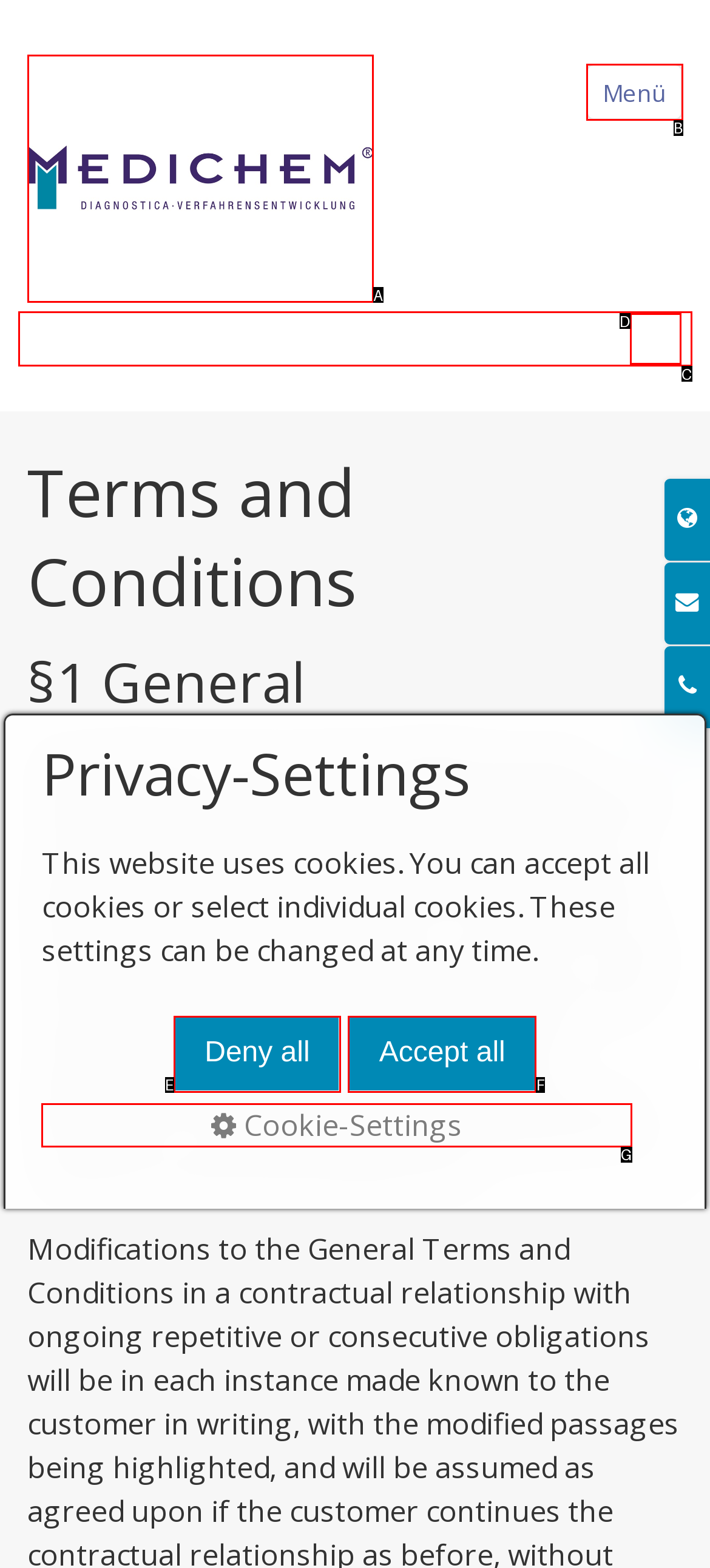Determine the HTML element that best matches this description: parent_node: Menü from the given choices. Respond with the corresponding letter.

A